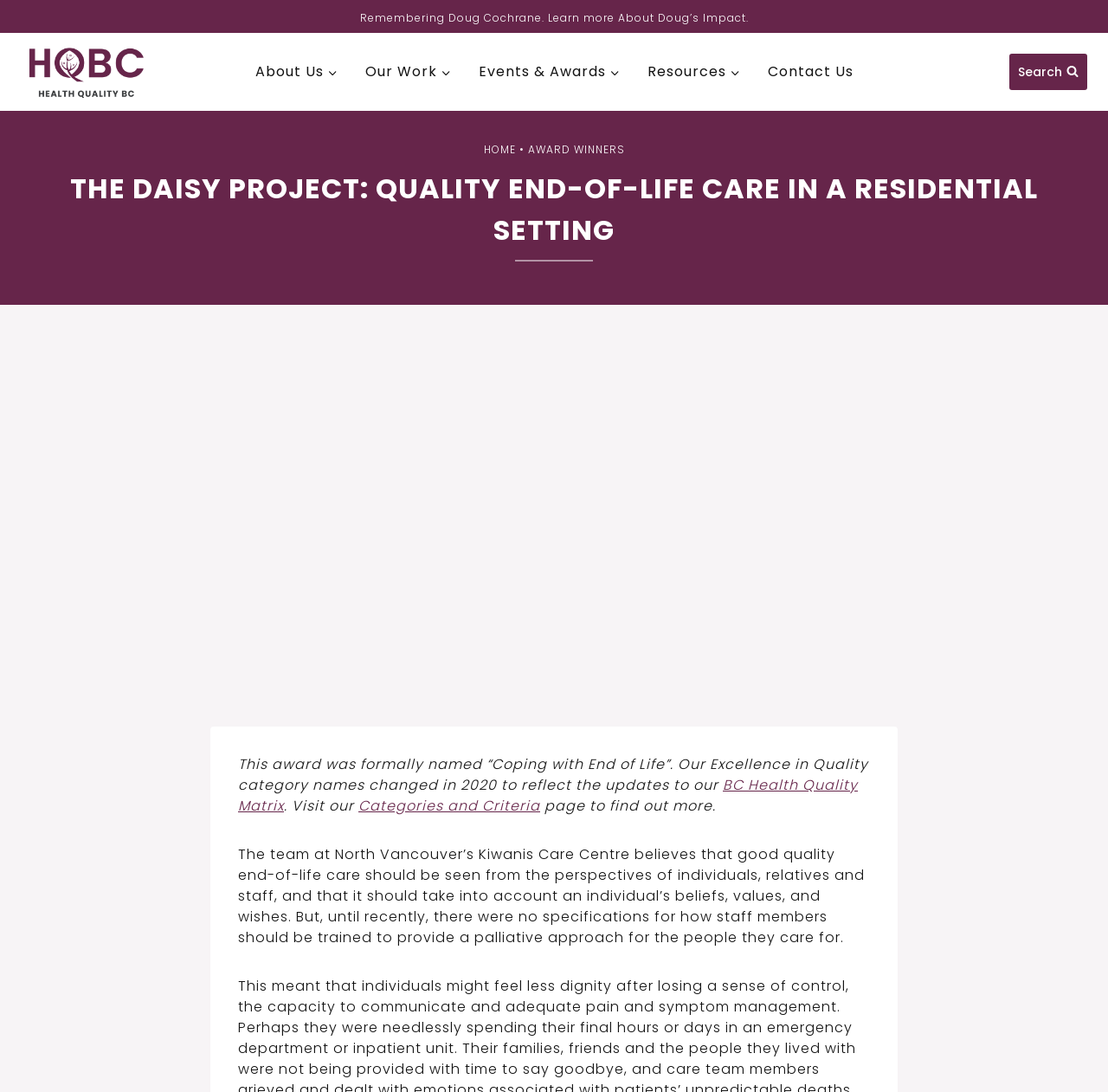Locate the bounding box of the UI element with the following description: "Events & AwardsExpand".

[0.419, 0.03, 0.571, 0.102]